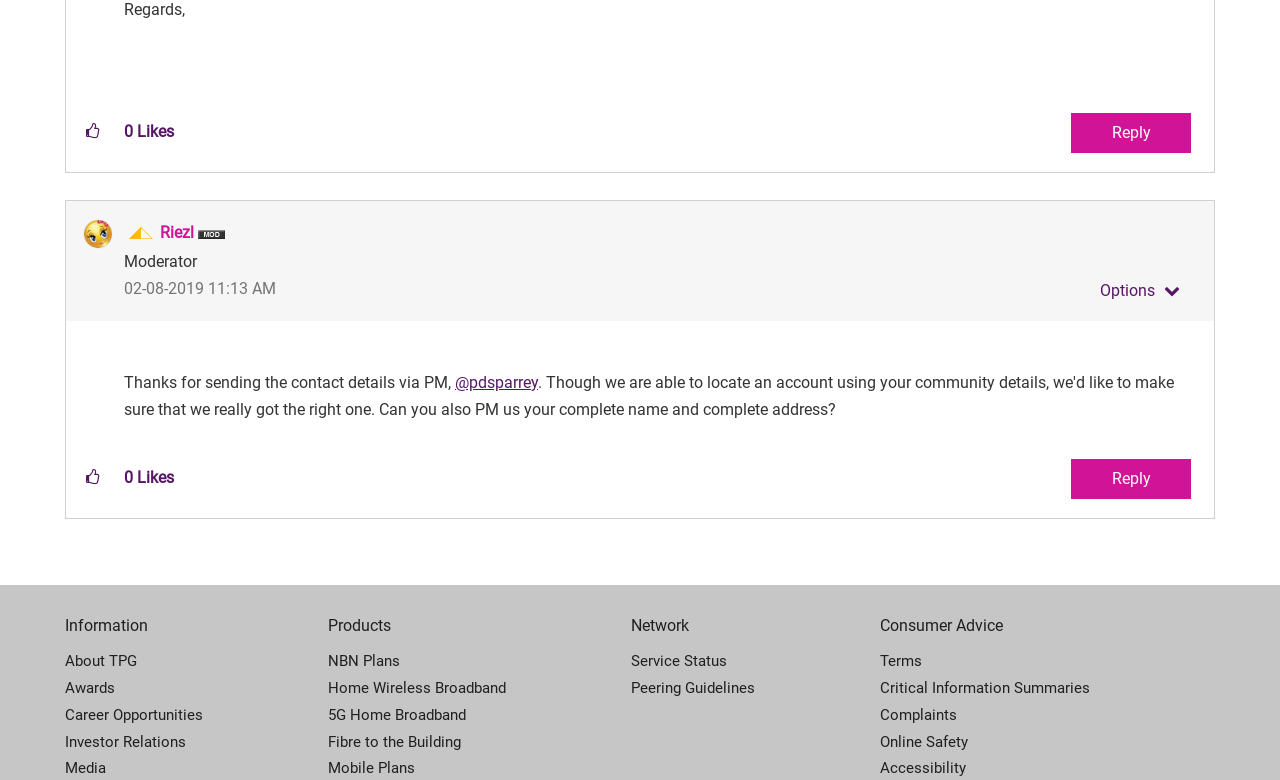How many likes does the post have?
Please respond to the question with as much detail as possible.

The number of likes can be found by looking at the static text element with the text '0' and the static text element with the text 'Likes', which indicates that the post has 0 likes.